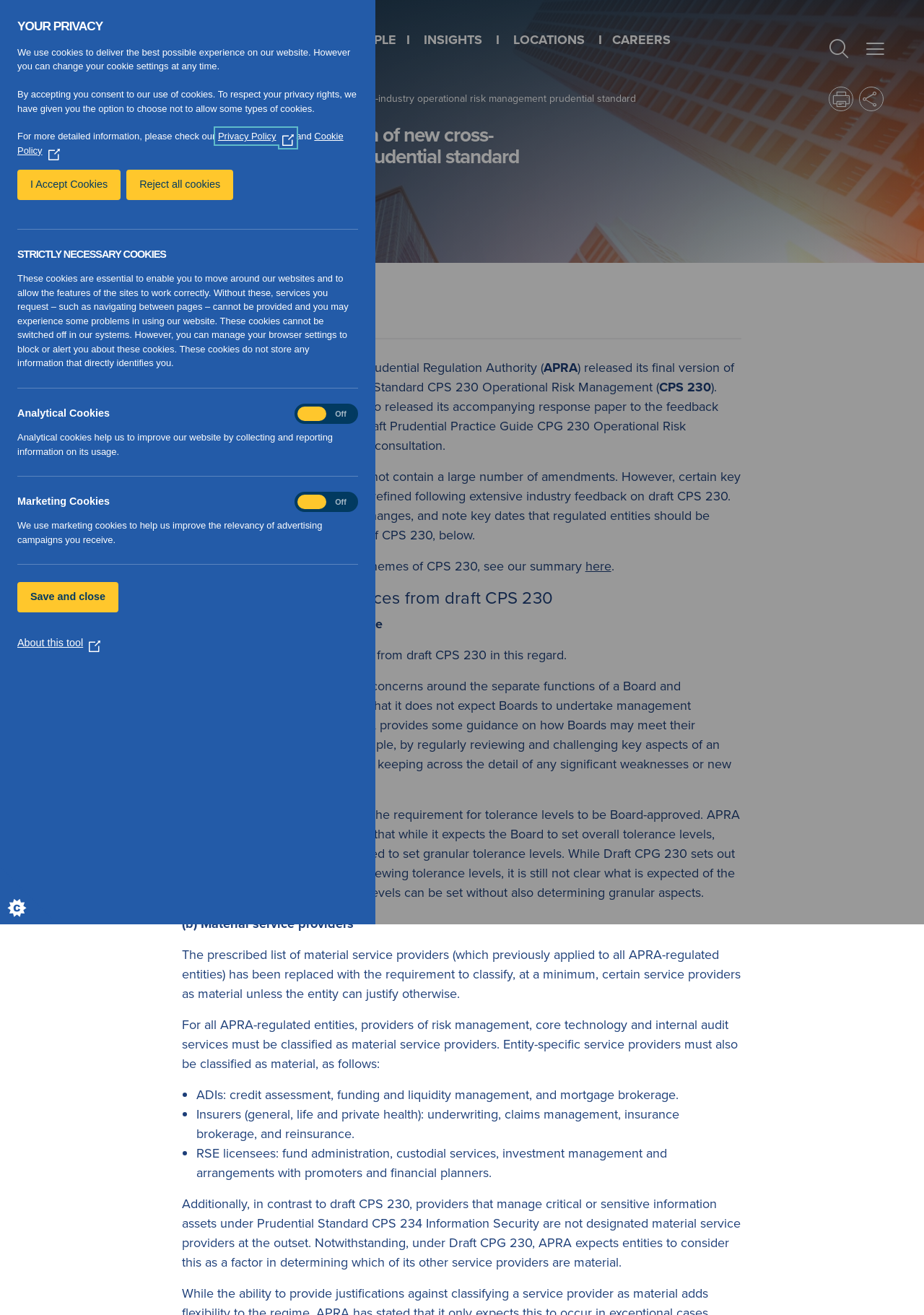Could you provide the bounding box coordinates for the portion of the screen to click to complete this instruction: "Click the 'Print' button"?

[0.897, 0.066, 0.923, 0.085]